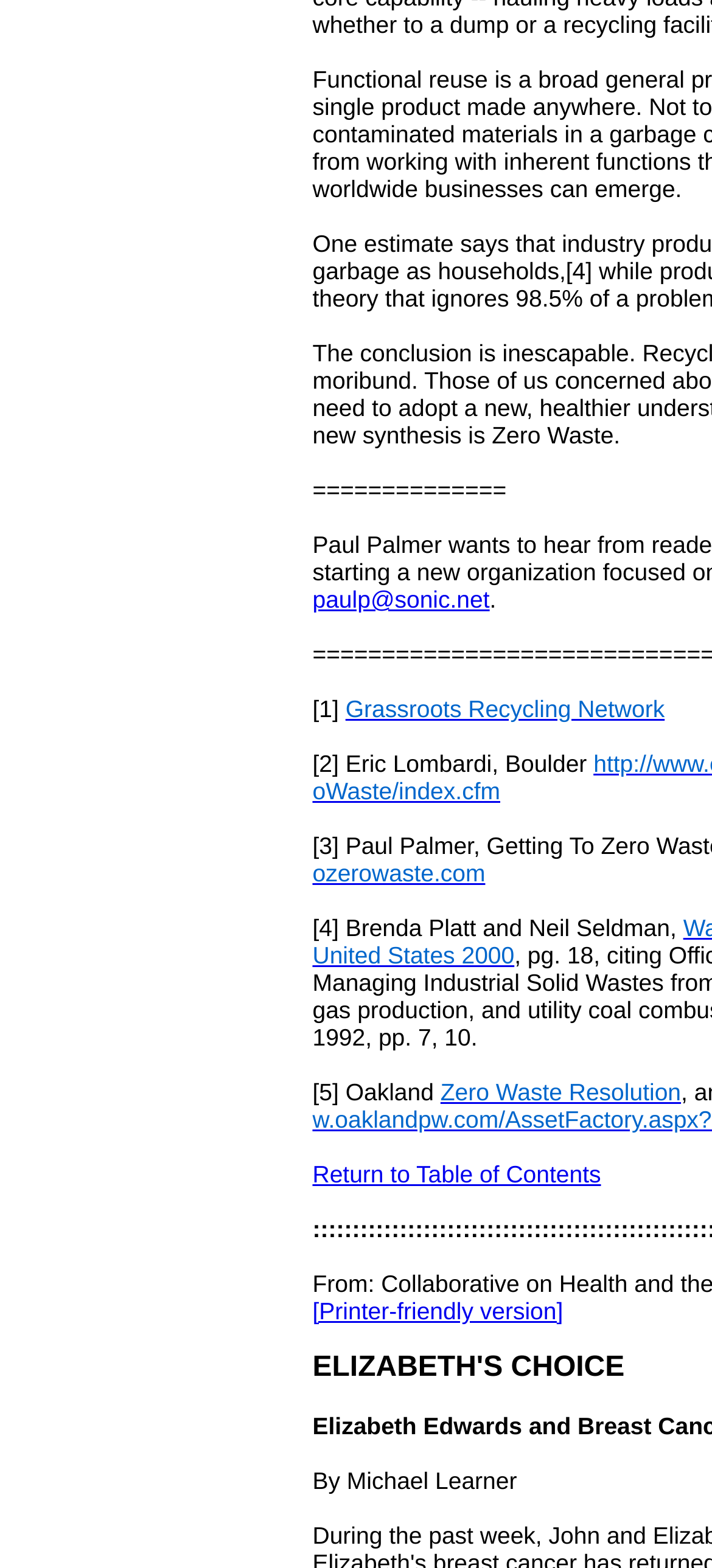Who is mentioned as being from Boulder? Examine the screenshot and reply using just one word or a brief phrase.

Eric Lombardi